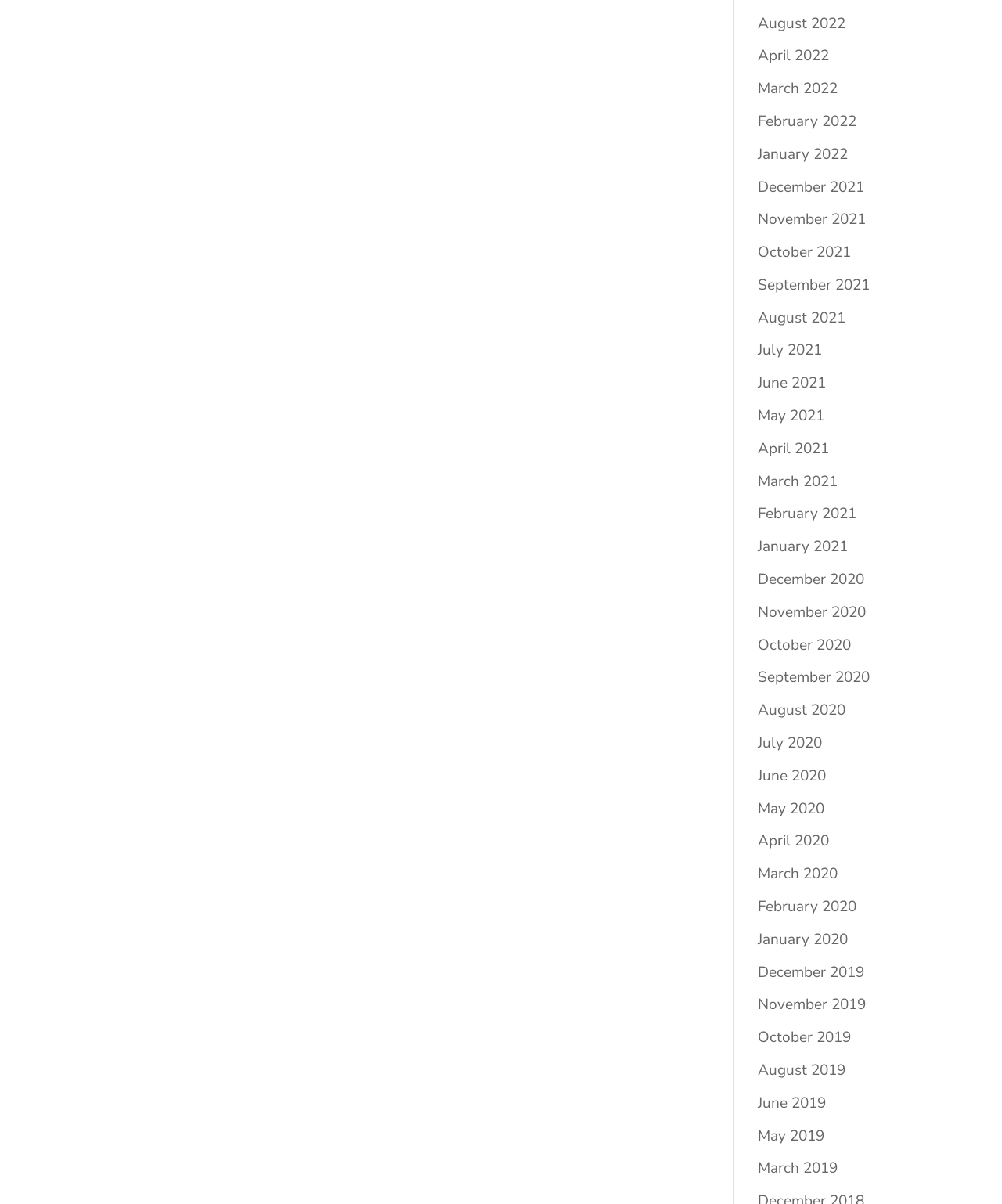Determine the bounding box coordinates for the clickable element to execute this instruction: "Explore the 'RECENT POSTS' section". Provide the coordinates as four float numbers between 0 and 1, i.e., [left, top, right, bottom].

None